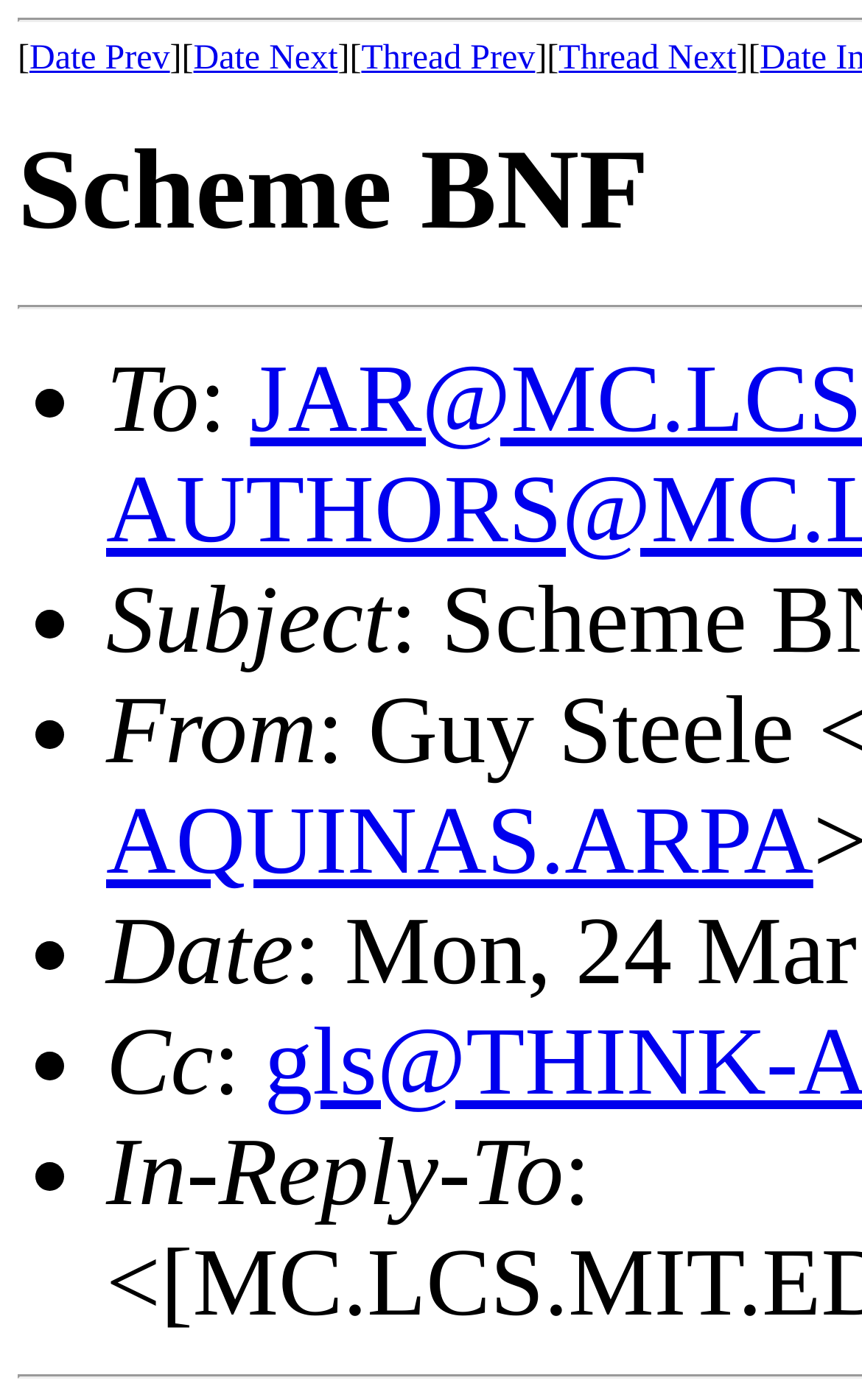Return the bounding box coordinates of the UI element that corresponds to this description: "HOME & GARDEN". The coordinates must be given as four float numbers in the range of 0 and 1, [left, top, right, bottom].

None